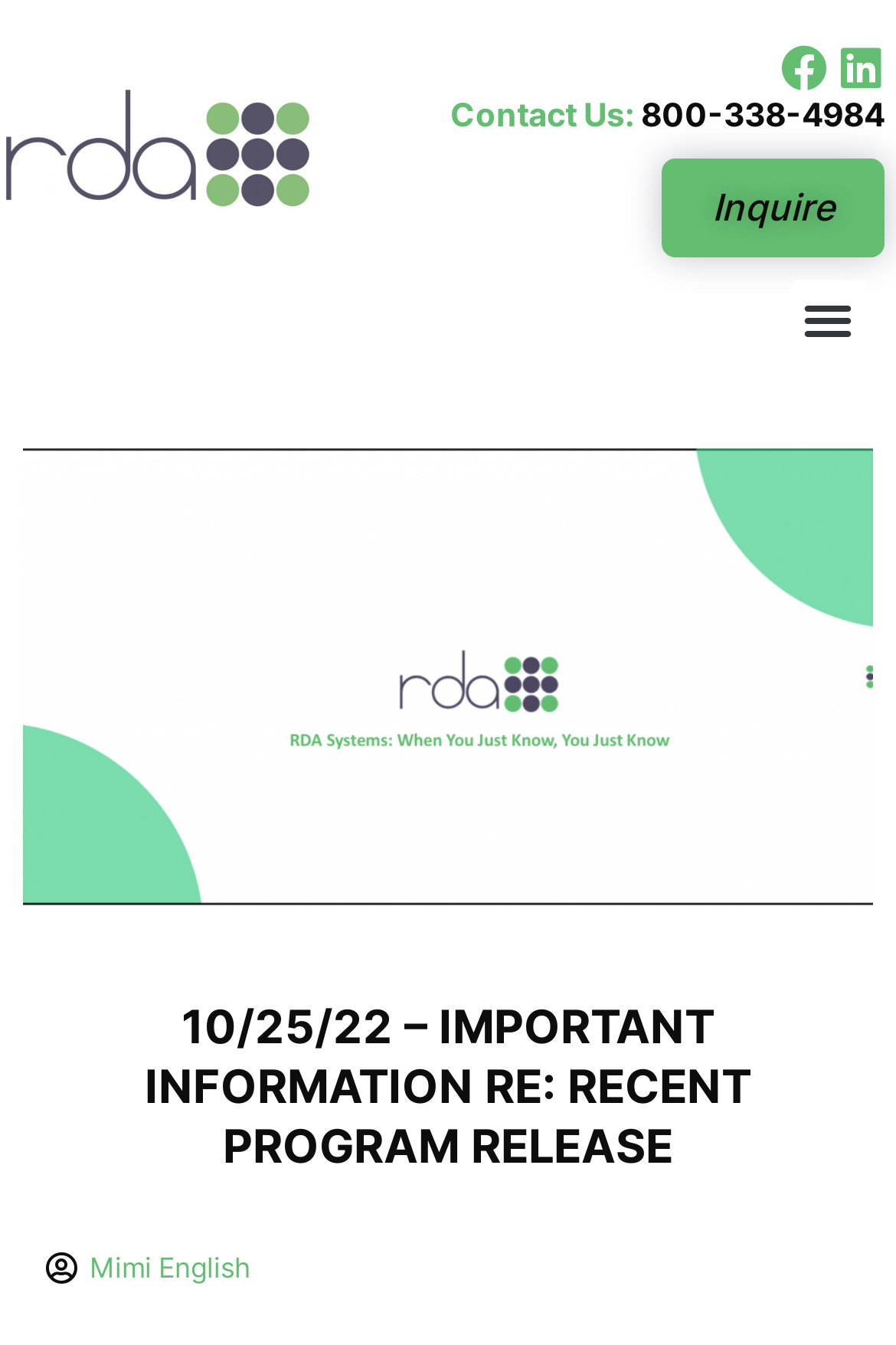Is the menu toggle button expanded?
Give a detailed response to the question by analyzing the screenshot.

I found the menu toggle button by looking at the top-right corner of the webpage, where it says 'Menu Toggle' and its expanded status is 'False', indicating that it is not expanded.